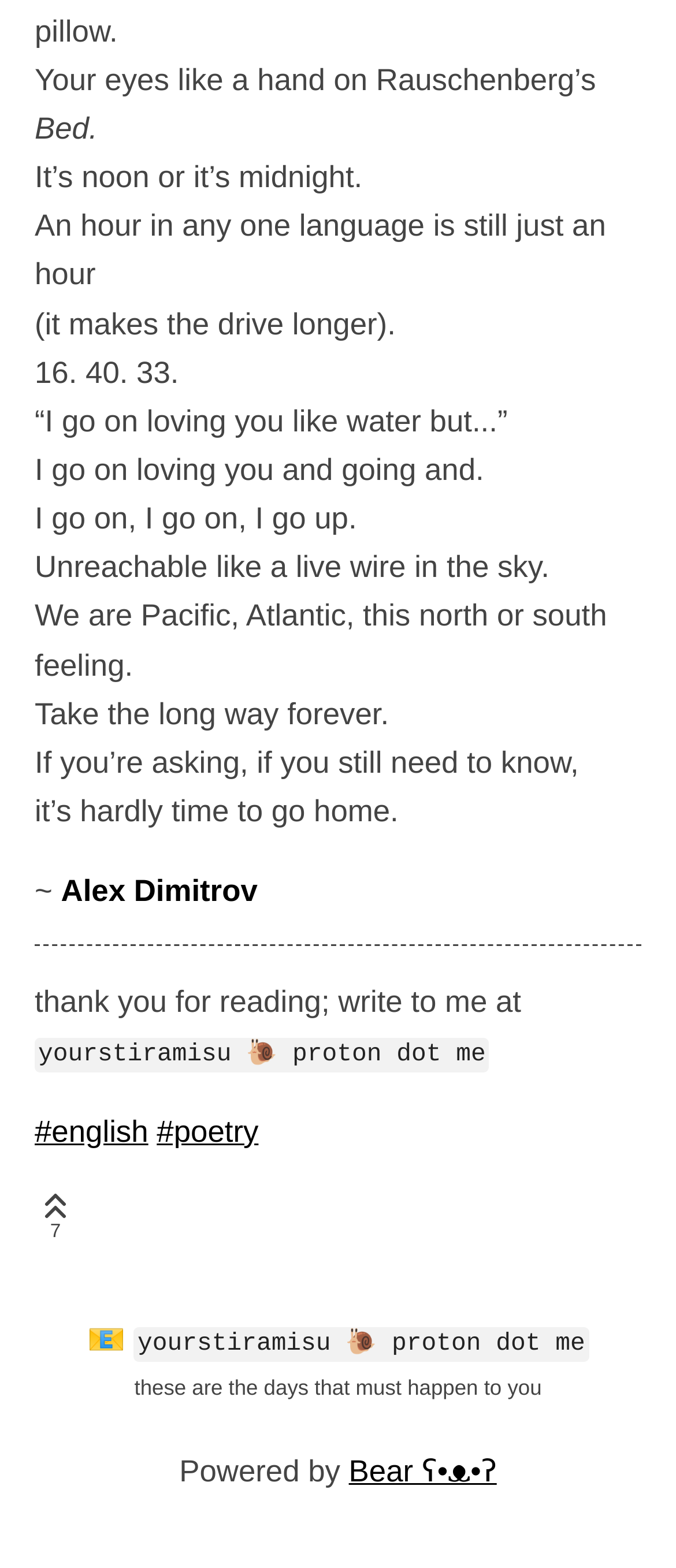What is the email address mentioned?
Can you provide an in-depth and detailed response to the question?

The email address is mentioned twice on the webpage, once below the poem and once at the bottom of the webpage, as 'yourstiramisu proton dot me'.